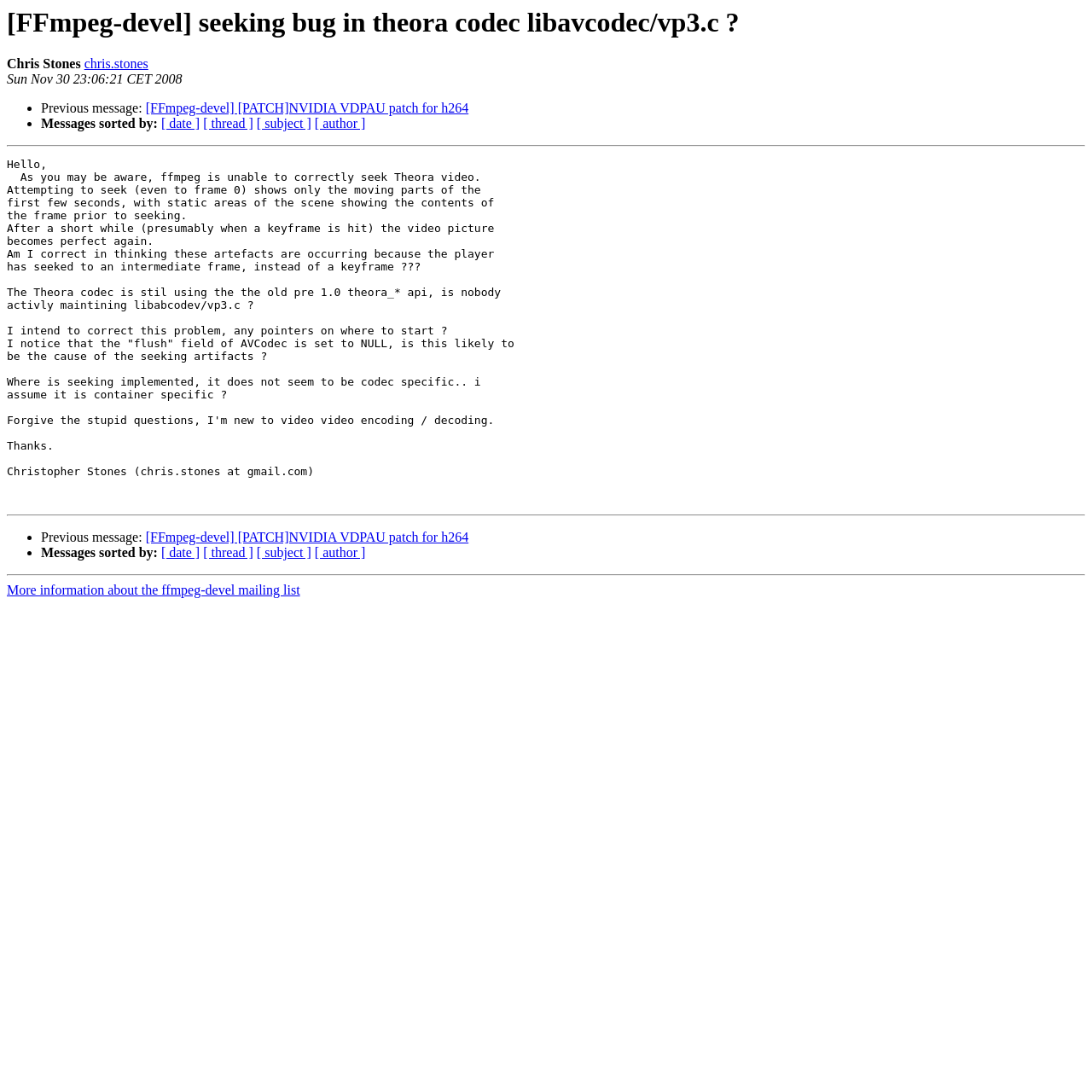Give a detailed explanation of the elements present on the webpage.

This webpage appears to be an archived email thread from the FFmpeg-devel mailing list. At the top, there is a heading with the title "[FFmpeg-devel] seeking bug in theora codec libavcodec/vp3.c?" which is also the title of the email thread. Below the heading, there is the sender's name "Chris Stones" and their email address "chris.stones" as a link. The date of the email, "Sun Nov 30 23:06:21 CET 2008", is also displayed.

The main content of the email is a long paragraph of text written by Chris Stones, describing a seeking bug in the Theora codec libavcodec/vp3.c. The text explains the issue, asks questions, and requests guidance on how to fix the problem.

On the left side of the page, there are several list markers ("•") followed by links to previous messages in the email thread, including "[FFmpeg-devel] [PATCH]NVIDIA VDPAU patch for h264". There are also links to sort the messages by date, thread, subject, or author.

The page is divided into sections by horizontal separators. At the bottom, there is a link to "More information about the ffmpeg-devel mailing list".